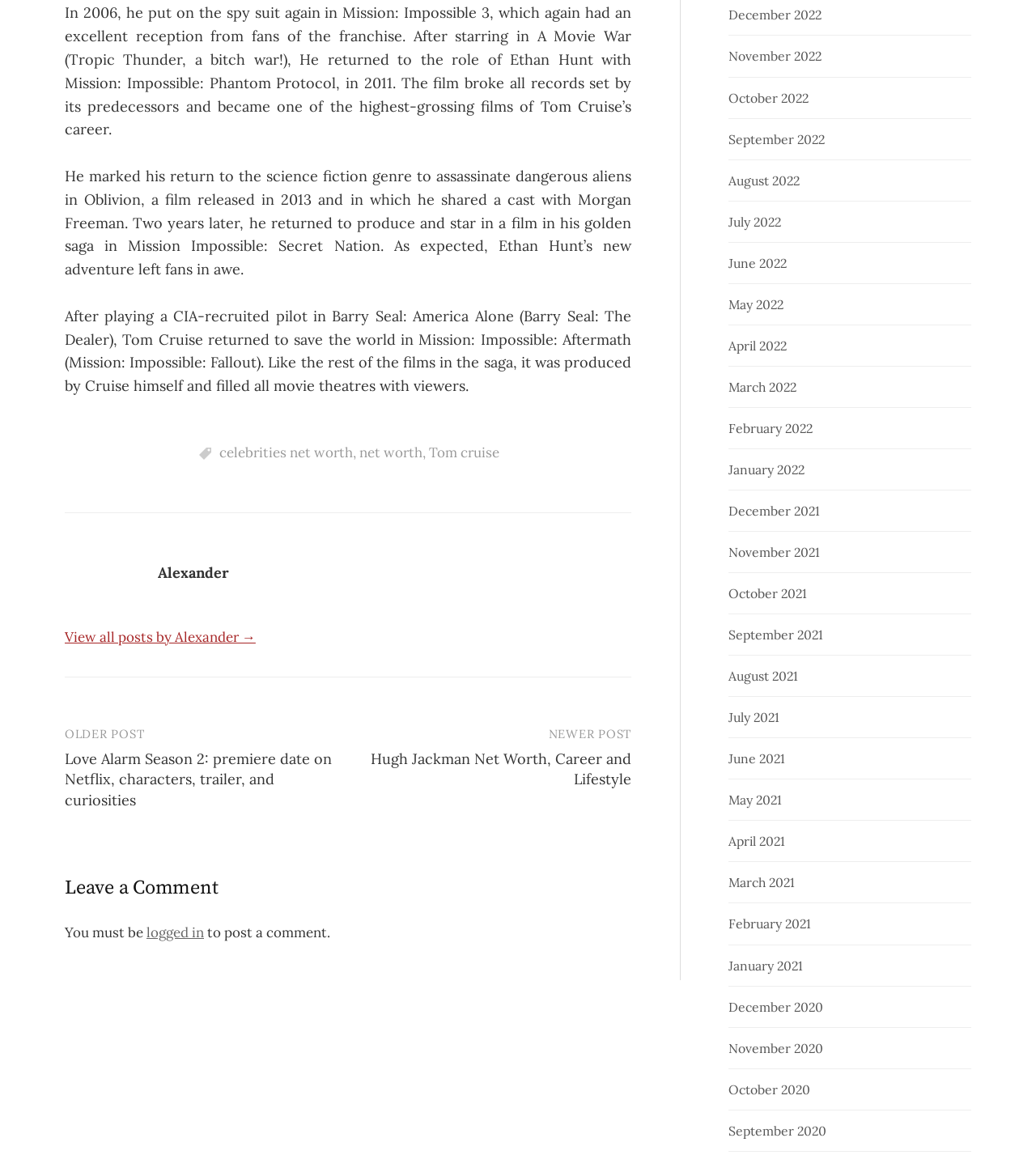Locate the bounding box coordinates of the element that needs to be clicked to carry out the instruction: "View posts from December 2022". The coordinates should be given as four float numbers ranging from 0 to 1, i.e., [left, top, right, bottom].

[0.703, 0.006, 0.793, 0.02]